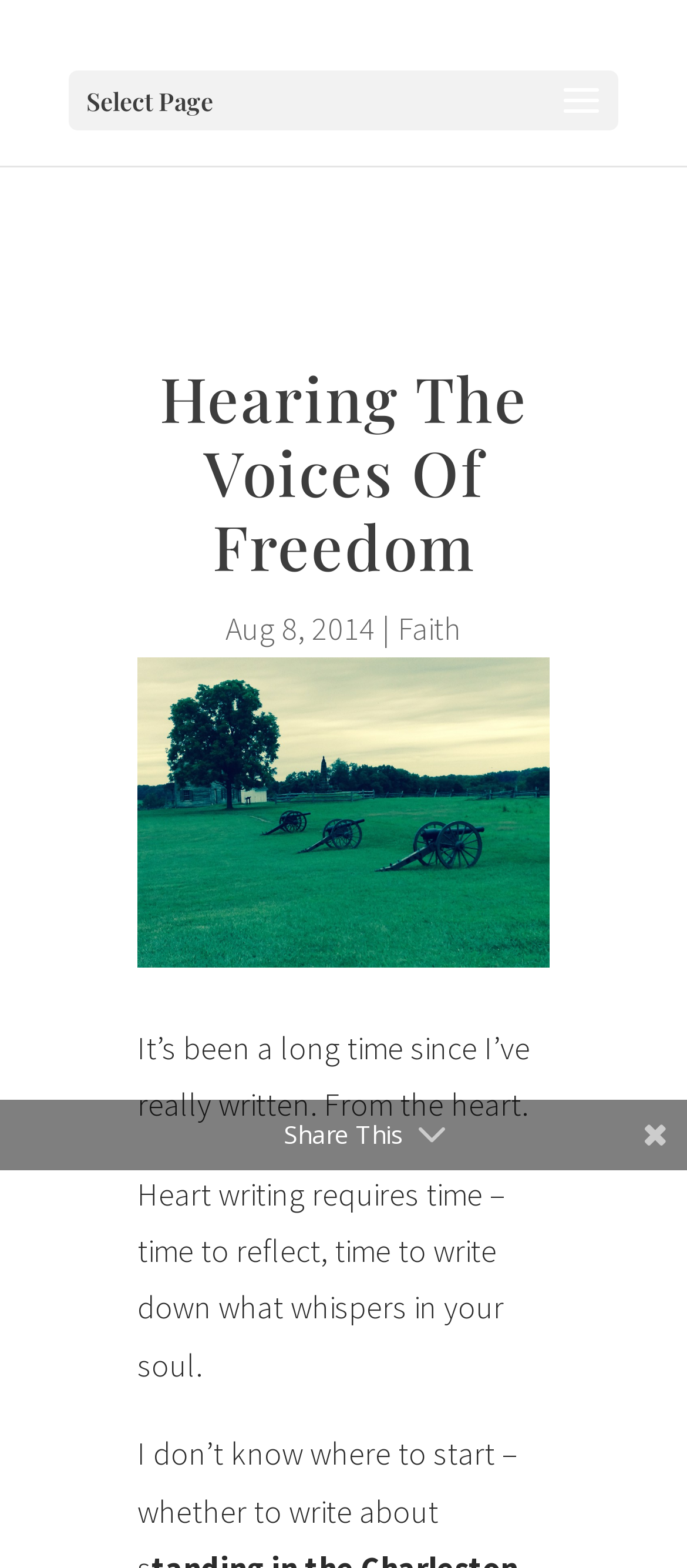What is the theme of the article?
Offer a detailed and full explanation in response to the question.

I inferred the theme of the article by reading the introduction which talks about writing from the heart and taking time to reflect, which suggests that the article is about the importance of writing sincerely and authentically.